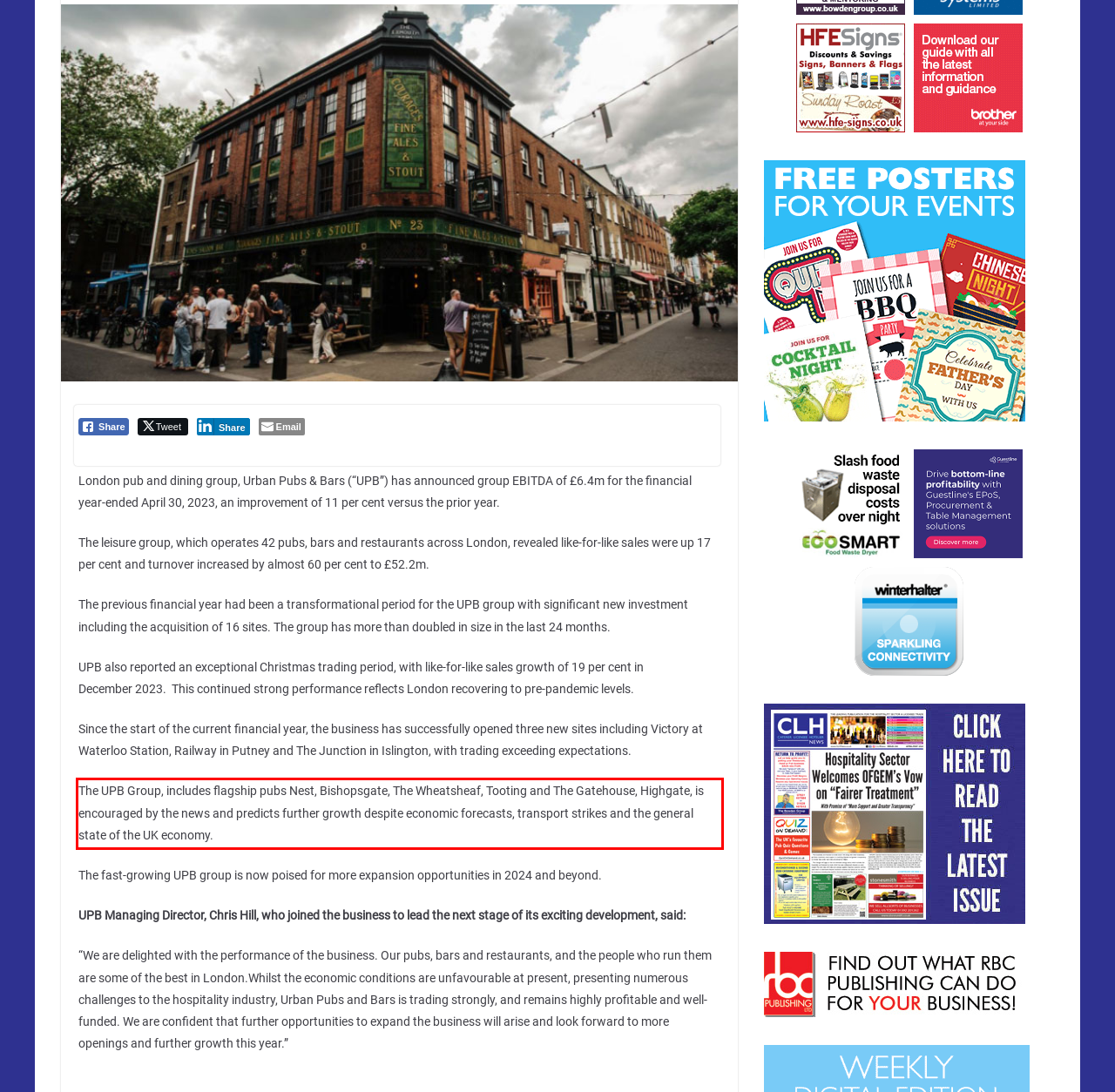Examine the webpage screenshot and use OCR to recognize and output the text within the red bounding box.

The UPB Group, includes flagship pubs Nest, Bishopsgate, The Wheatsheaf, Tooting and The Gatehouse, Highgate, is encouraged by the news and predicts further growth despite economic forecasts, transport strikes and the general state of the UK economy.